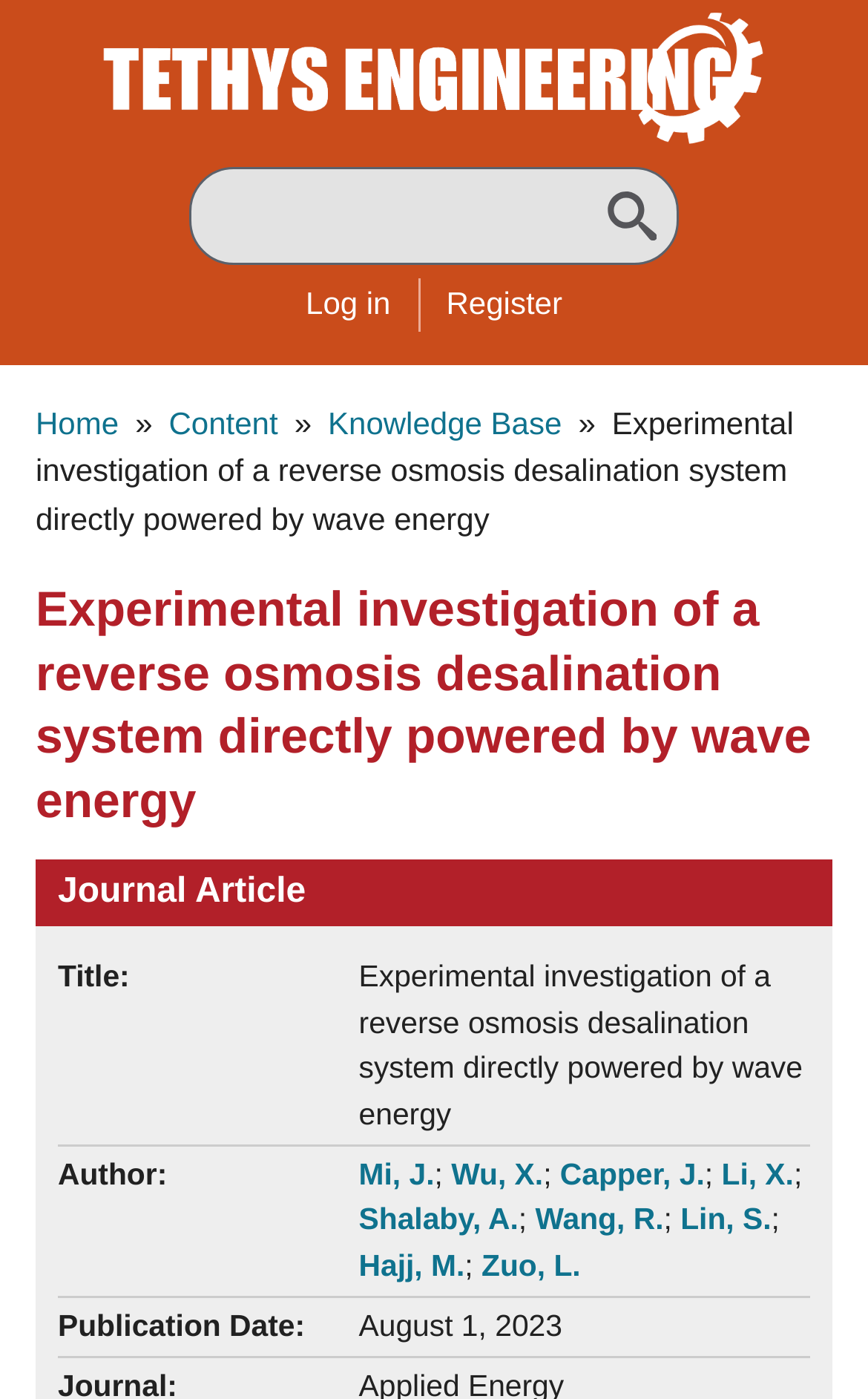Who are the authors of the journal article?
Look at the image and respond with a one-word or short-phrase answer.

Mi, J., Wu, X., Capper, J., Li, X., Shalaby, A., Wang, R., Lin, S., Hajj, M., Zuo, L.